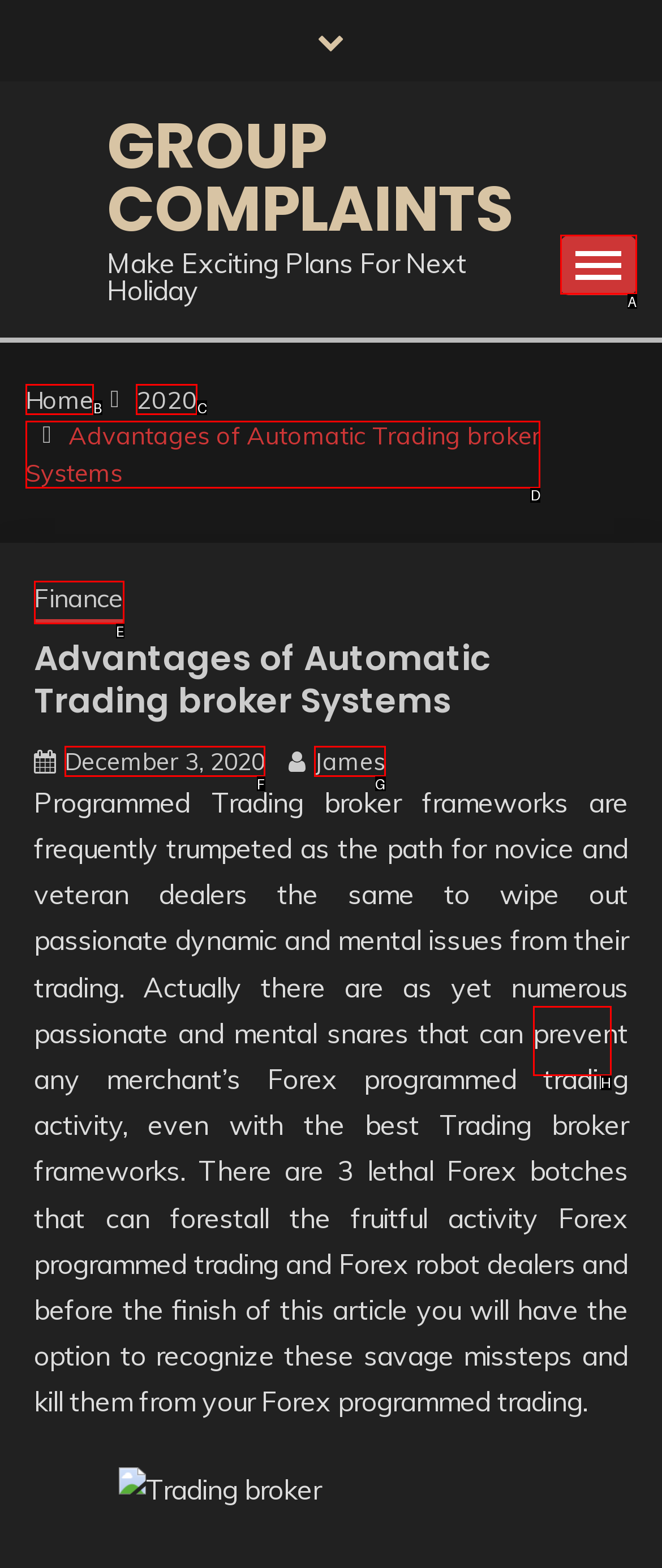Identify the bounding box that corresponds to: Home
Respond with the letter of the correct option from the provided choices.

B